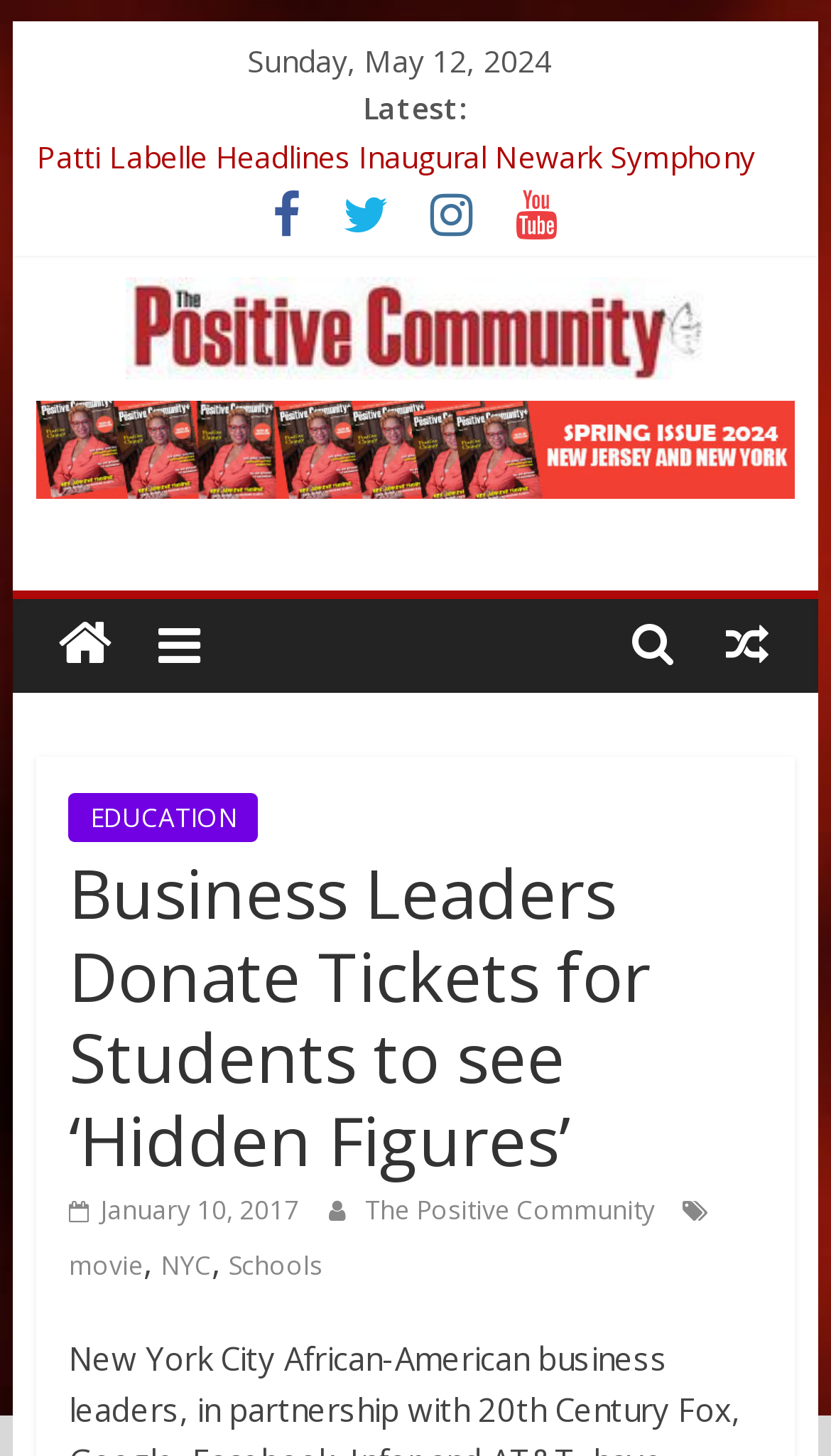Offer an extensive depiction of the webpage and its key elements.

The webpage appears to be a news article or blog post from "The Positive Community" website. At the top, there is a link to "Skip to content" and a date "Sunday, May 12, 2024" is displayed. Below the date, there is a section labeled "Latest:" with several links to news articles, including "Newark Congressman Donald Payne Jr. dead, weeks after suffering heart attack", "Essex County Commissioner A’Dorian Murray-Thomas Incredibly Accomplished and Just Getting Started", and others.

To the right of the "Latest:" section, there are four social media icons, represented by Unicode characters. Below these icons, there is a link to "The Positive Community" with an accompanying image. The website's title "The Positive Community" is also displayed as a heading.

The main content of the webpage is an article titled "Business Leaders Donate Tickets for Students to see ‘Hidden Figures’". The article is divided into sections, with headings and links to related topics such as "EDUCATION". There are also links to other articles and a section with a date "January 10, 2017". The article appears to be about business leaders donating tickets for students to see the movie "Hidden Figures" in NYC schools.

At the bottom of the webpage, there are links to categories such as "movie", "NYC", and "Schools". Overall, the webpage has a simple layout with a focus on presenting news articles and related information.